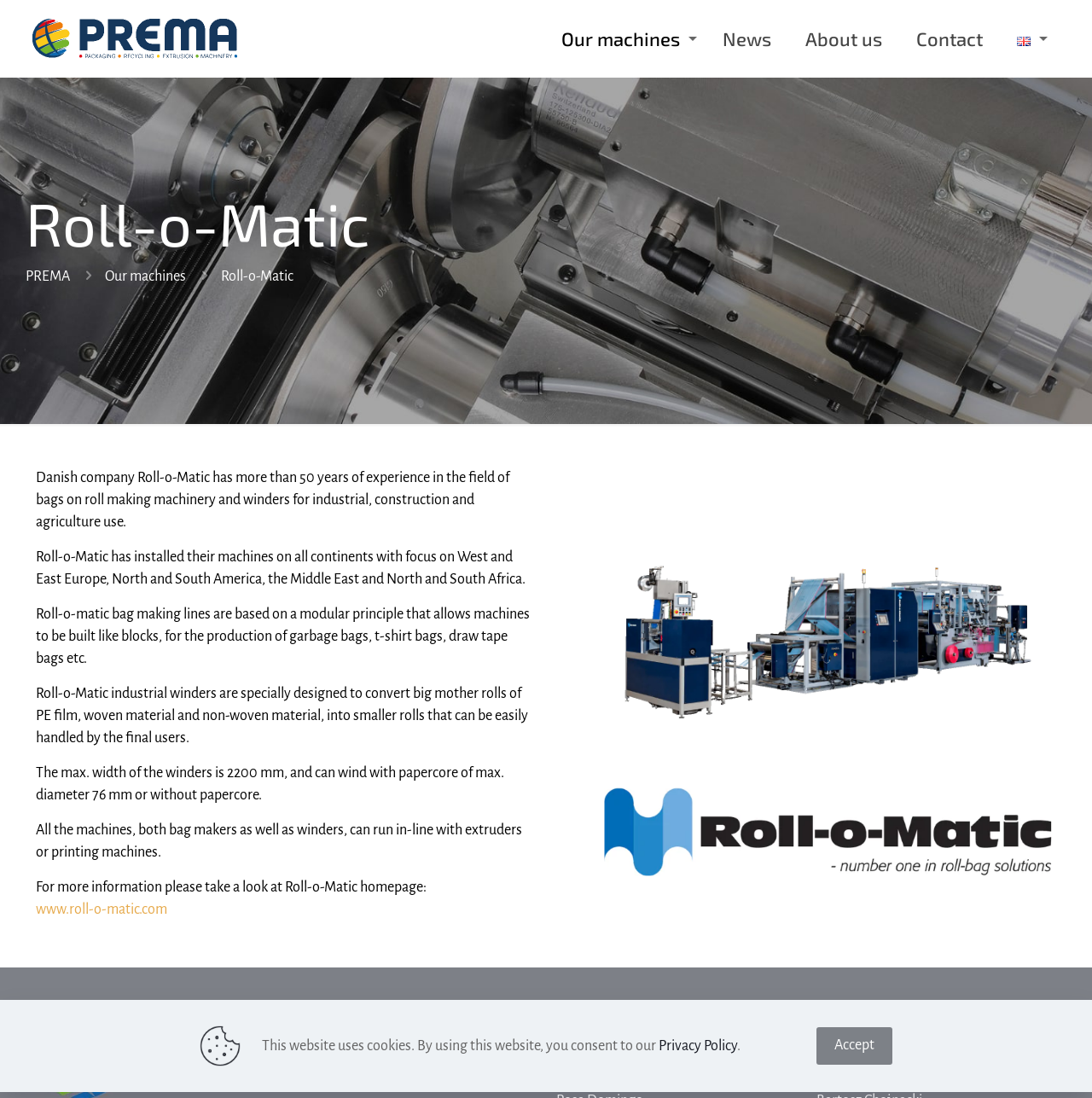Please identify the bounding box coordinates of the element I should click to complete this instruction: 'Click the 'Our machines' link'. The coordinates should be given as four float numbers between 0 and 1, like this: [left, top, right, bottom].

[0.498, 0.0, 0.646, 0.07]